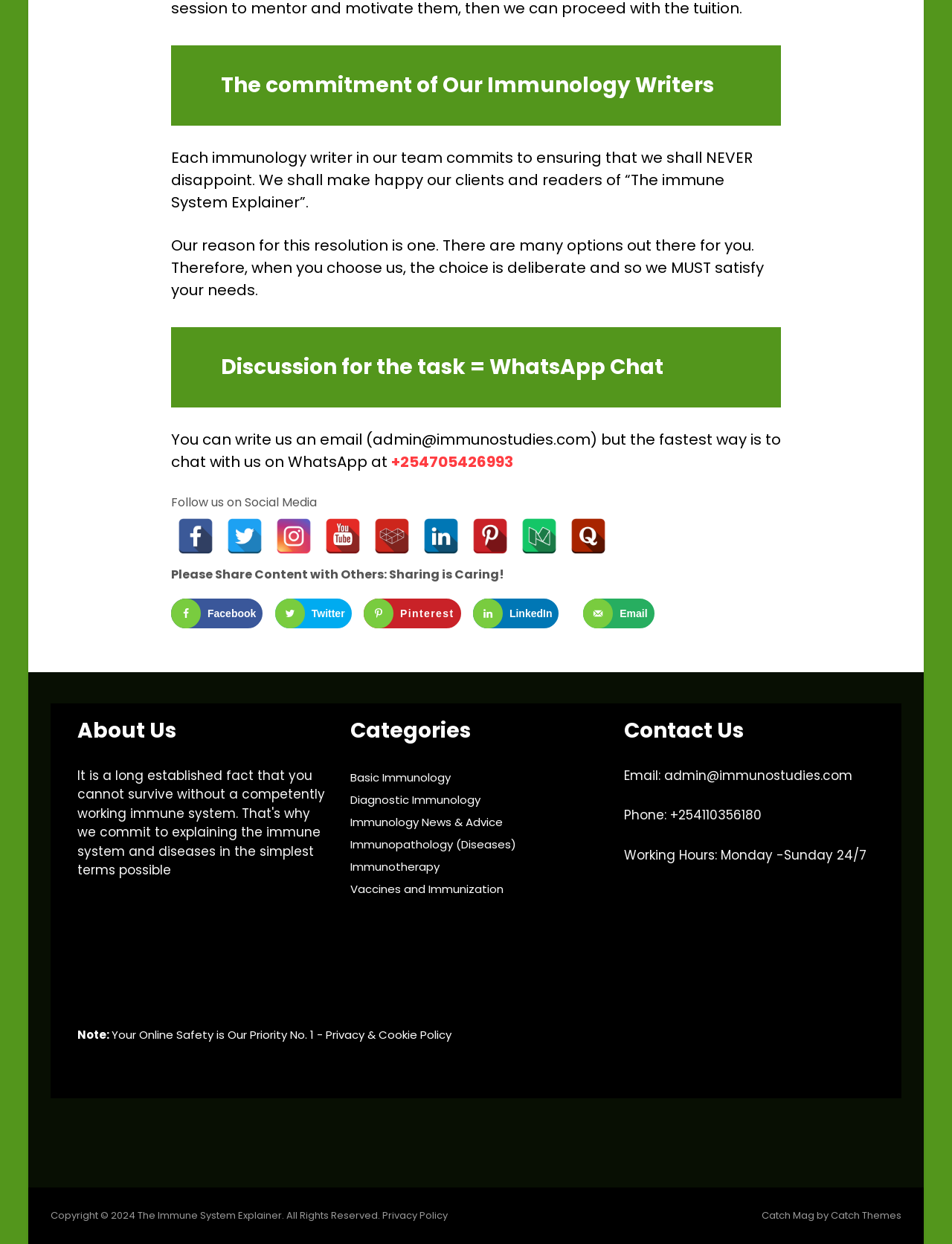Using the element description: "Vaccines and Immunization", determine the bounding box coordinates. The coordinates should be in the format [left, top, right, bottom], with values between 0 and 1.

[0.368, 0.708, 0.529, 0.721]